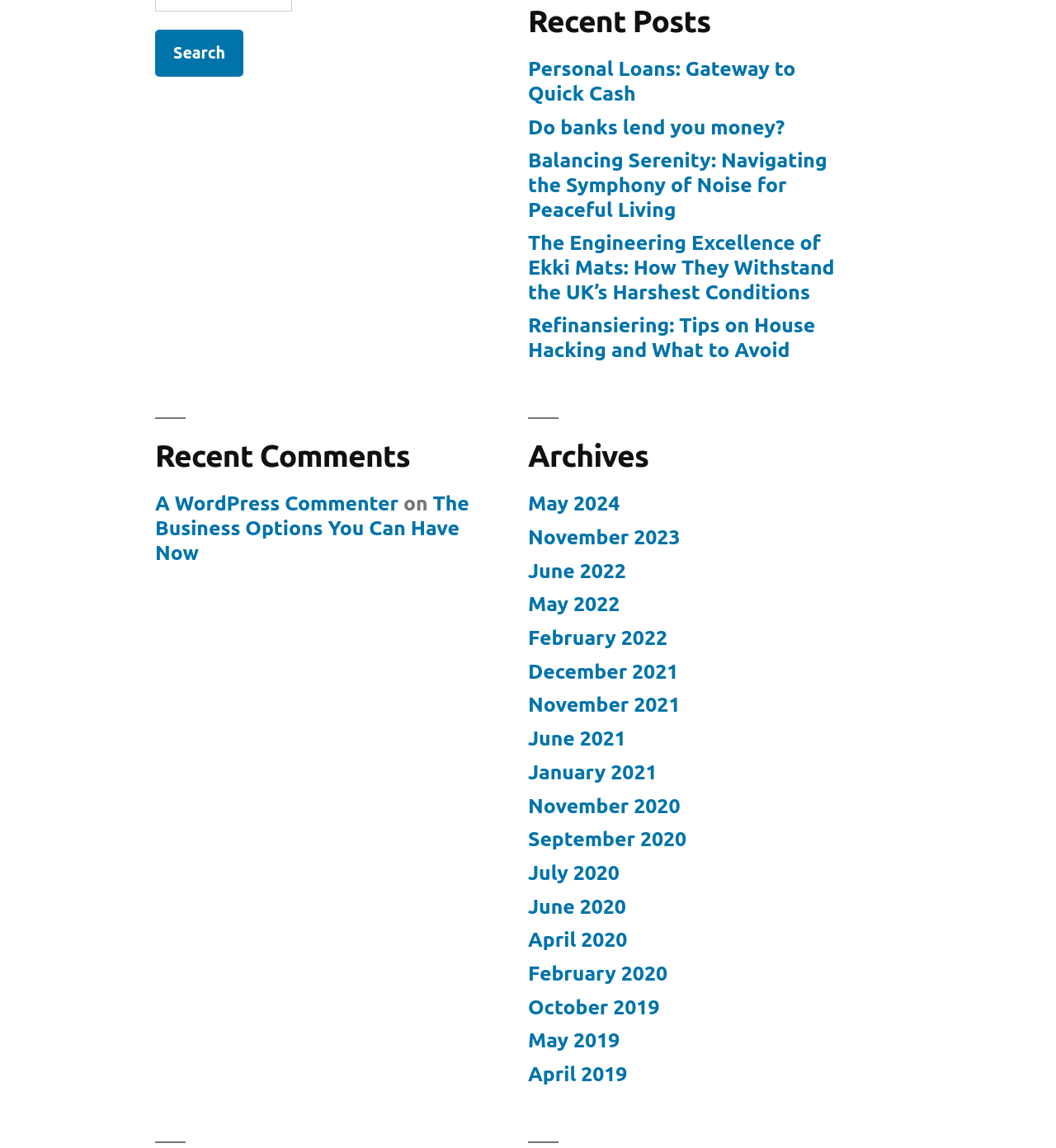Could you provide the bounding box coordinates for the portion of the screen to click to complete this instruction: "Search for something"?

[0.147, 0.026, 0.23, 0.067]